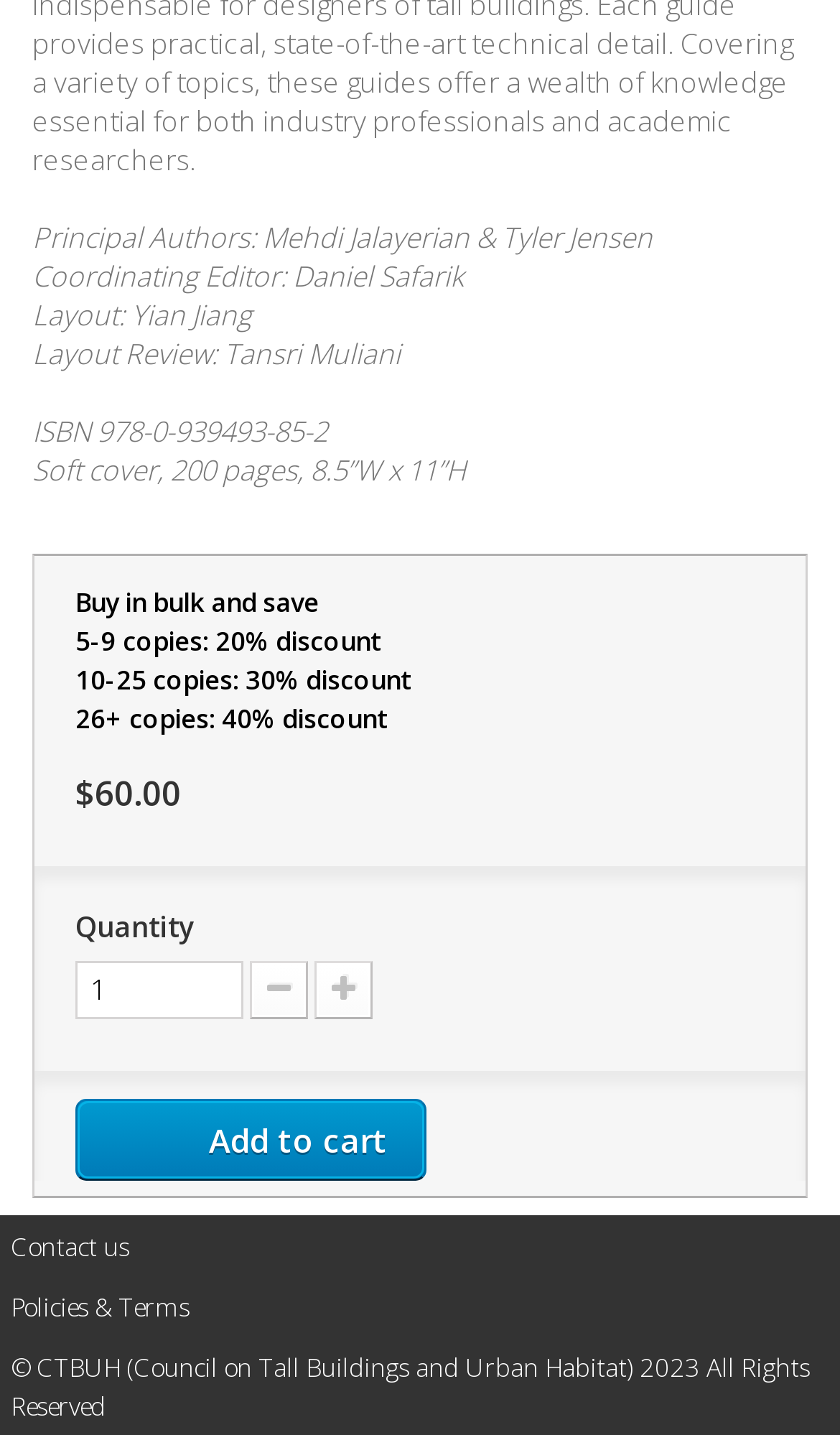Identify the bounding box coordinates for the UI element described as follows: "Policies & Terms". Ensure the coordinates are four float numbers between 0 and 1, formatted as [left, top, right, bottom].

[0.013, 0.898, 0.226, 0.922]